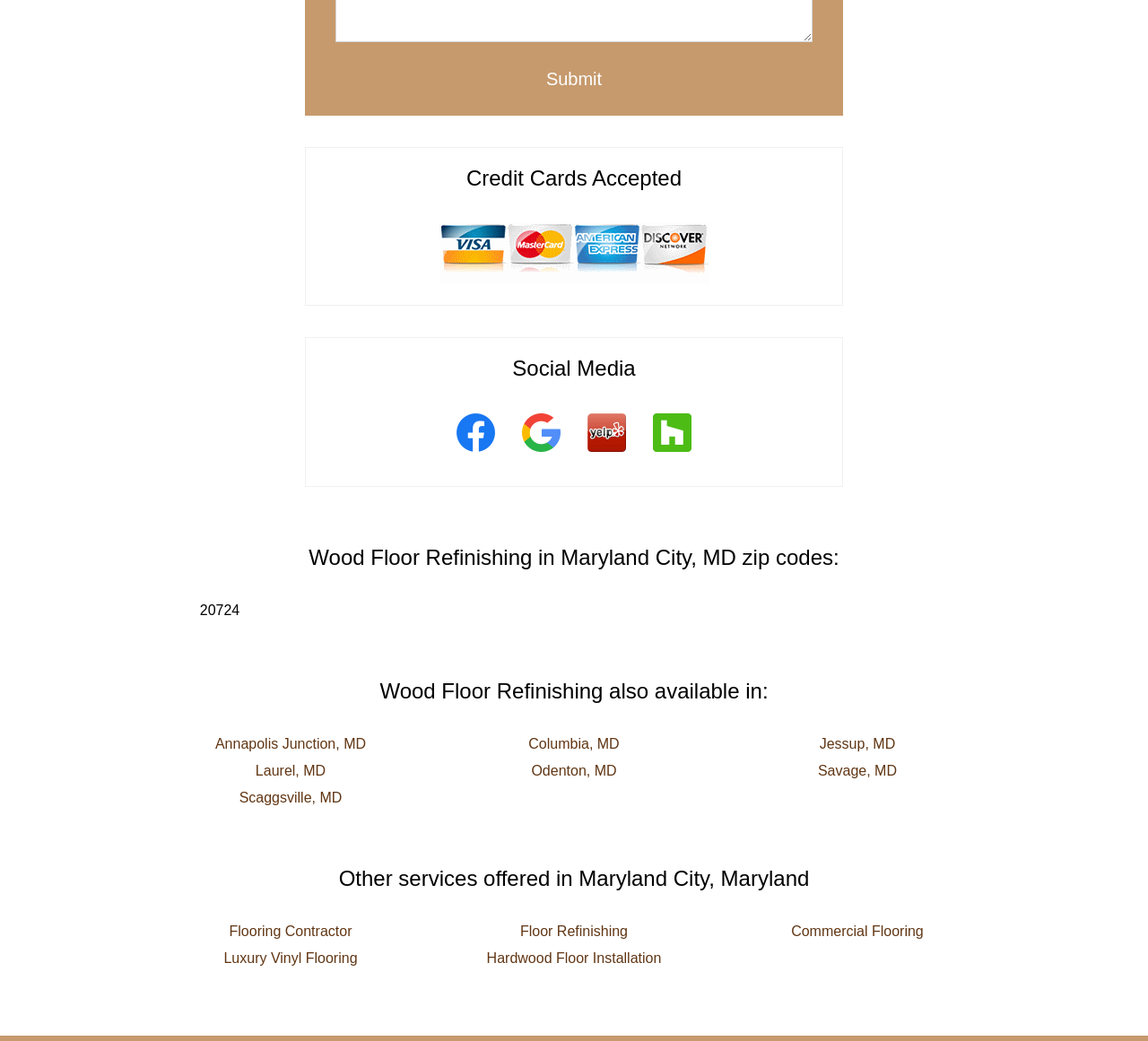Give a concise answer using one word or a phrase to the following question:
What social media platforms are linked on this webpage?

Facebook, Google, Yelp, Houzz